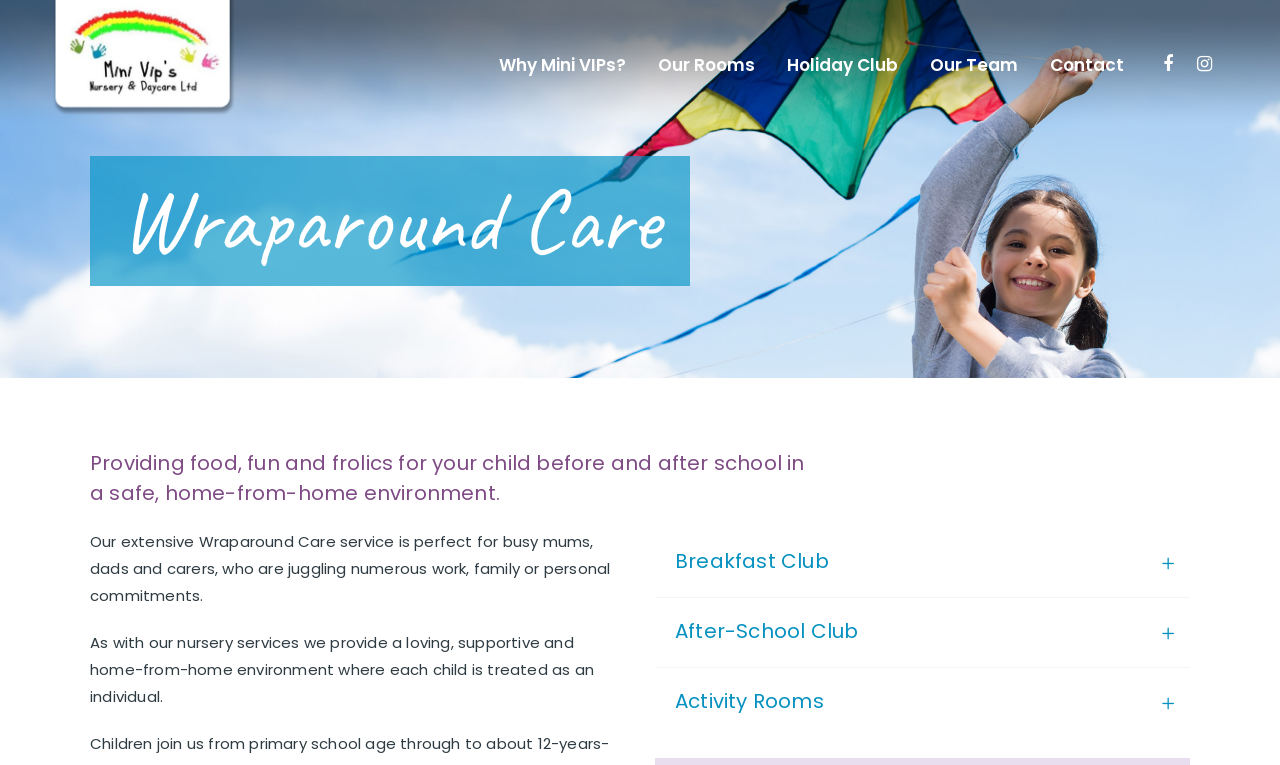Write a detailed summary of the webpage, including text, images, and layout.

The webpage appears to be about a childcare service, specifically focusing on their Breakfast Club and After school club. At the top of the page, there is a large image that spans the entire width of the page. Below the image, there is a navigation menu with five links: "Why Mini VIPs?", "Our Rooms", "Holiday Club", "Our Team", and "Contact". These links are evenly spaced and aligned horizontally.

Further down the page, there is a section titled "Wraparound Care" with a brief description of the service. This section is divided into two columns, with the title on the left and the description on the right. The description explains that the service provides a safe and loving environment for children before and after school.

Below this section, there are three headings: "Breakfast Club L K", "After-School Club L K", and "Activity Rooms L K". Each of these headings has a corresponding table layout below it, but the contents of these tables are not specified in the accessibility tree.

Throughout the page, there are two social media links, represented by icons, located at the top-right corner of the page.